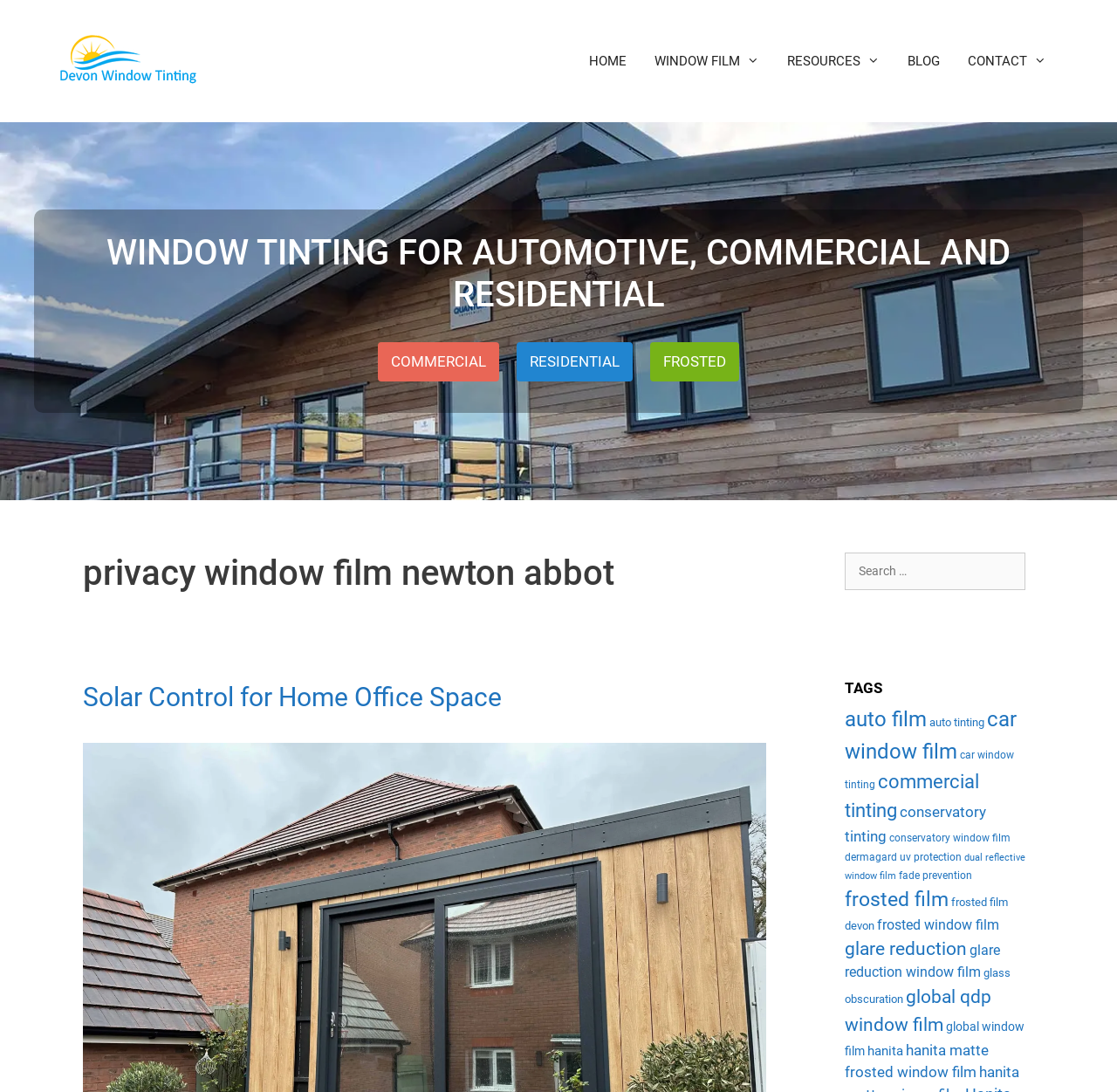Determine the bounding box coordinates for the HTML element mentioned in the following description: "car window tinting". The coordinates should be a list of four floats ranging from 0 to 1, represented as [left, top, right, bottom].

[0.756, 0.686, 0.907, 0.724]